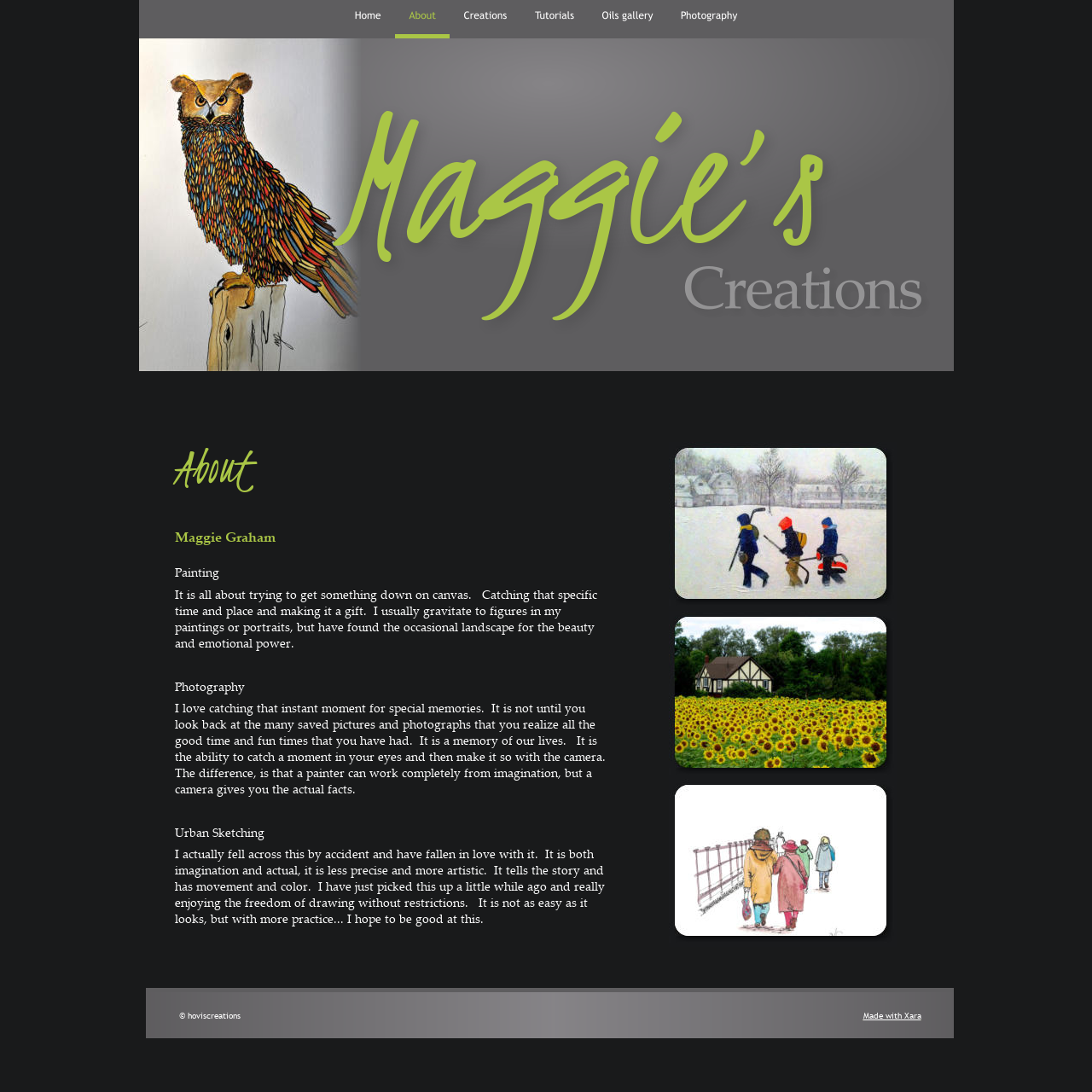Elaborate on the information and visuals displayed on the webpage.

This webpage is about Maggie Graham, an artist who showcases her work in painting, photography, and urban sketching. At the top of the page, there is a heading "About" followed by the artist's name "Maggie Graham". Below the heading, there is a brief description of her painting style, which is about capturing a specific time and place and making it a gift. The text is divided into three paragraphs, with the first paragraph describing her approach to painting, the second paragraph discussing her interest in figures and portraits, and the third paragraph mentioning her occasional exploration of landscapes.

To the right of the painting description, there is an image titled "Creations" that takes up a significant portion of the page. Below the image, there is a section dedicated to photography, where Maggie shares her passion for capturing special moments and memories through photographs. The text is divided into four paragraphs, with each paragraph describing her approach to photography and the importance of capturing memories.

Further down the page, there is a section dedicated to urban sketching, where Maggie shares her newfound love for this art form. The text is divided into four paragraphs, with each paragraph describing her experience with urban sketching and her enjoyment of the freedom it brings.

At the very bottom of the page, there is a copyright notice "© hoviscreations" and a link to "Made with Xara". Above the copyright notice, there is a heading "Maggie's" that seems to be a title or a label for the webpage.